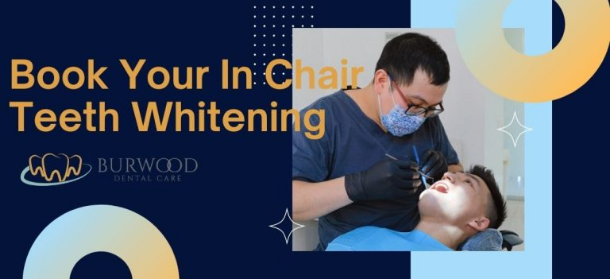Describe all the aspects of the image extensively.

The image promotes an in-chair teeth whitening service offered by Burwood Dental Care. It features a dental professional, equipped with gloves and a mask, attentively performing a whitening procedure on a patient, who appears relaxed and is lying back in a dental chair. The background is a visually appealing combination of colors, enhancing the message, which emphatically reads: "Book Your In Chair Teeth Whitening." This service emphasizes professional dental care, assuring patients of quick effective results, contrasting the longer timelines of over-the-counter products. The overall design conveys a blend of professionalism and comfort, inviting potential clients to enhance their smile safely and efficiently.